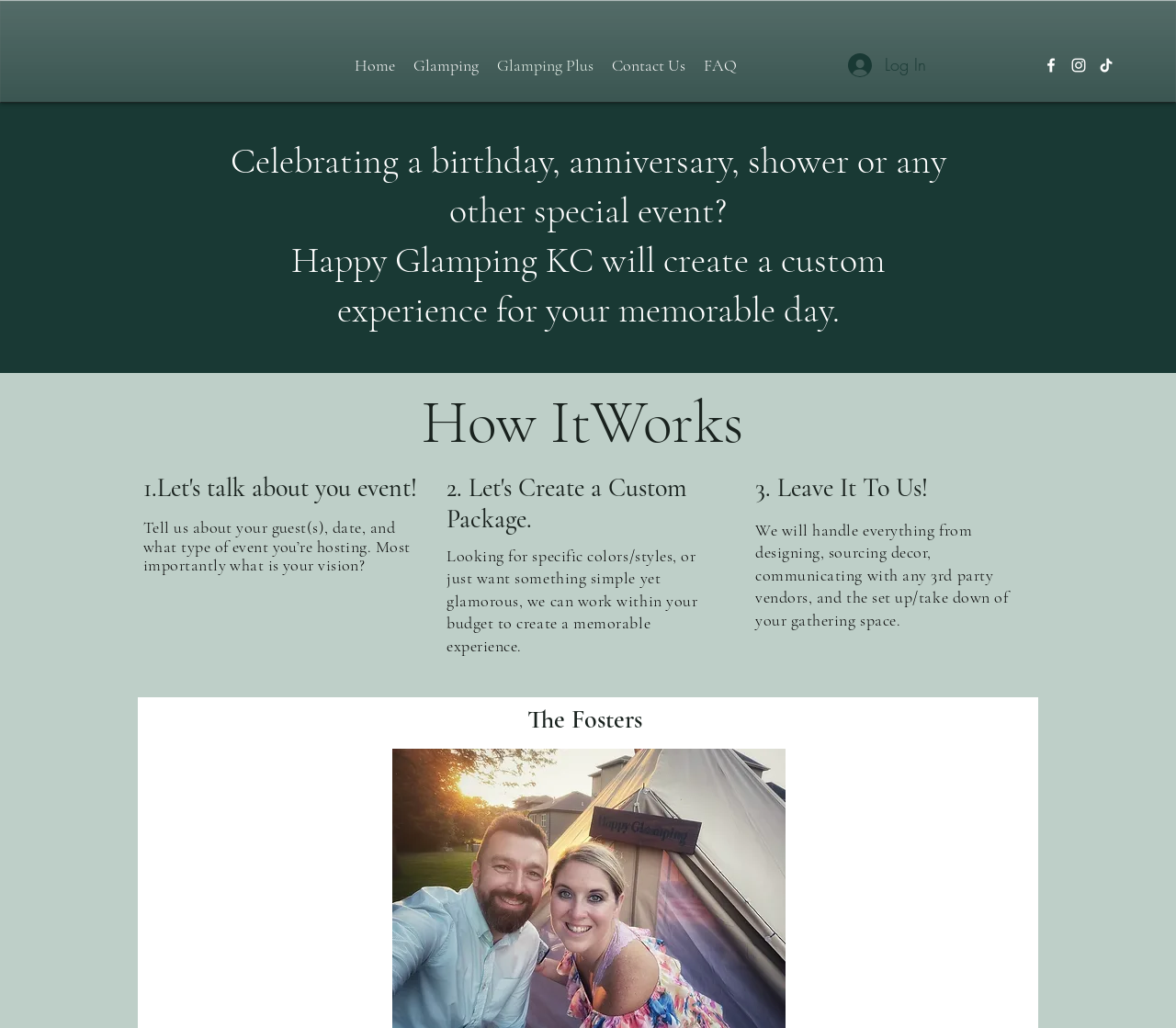What is the purpose of Happy Glamping KC?
Using the image, provide a detailed and thorough answer to the question.

Based on the heading and text on the webpage, it appears that Happy Glamping KC helps create custom glamping experiences for special events, such as birthdays, anniversaries, and showers.